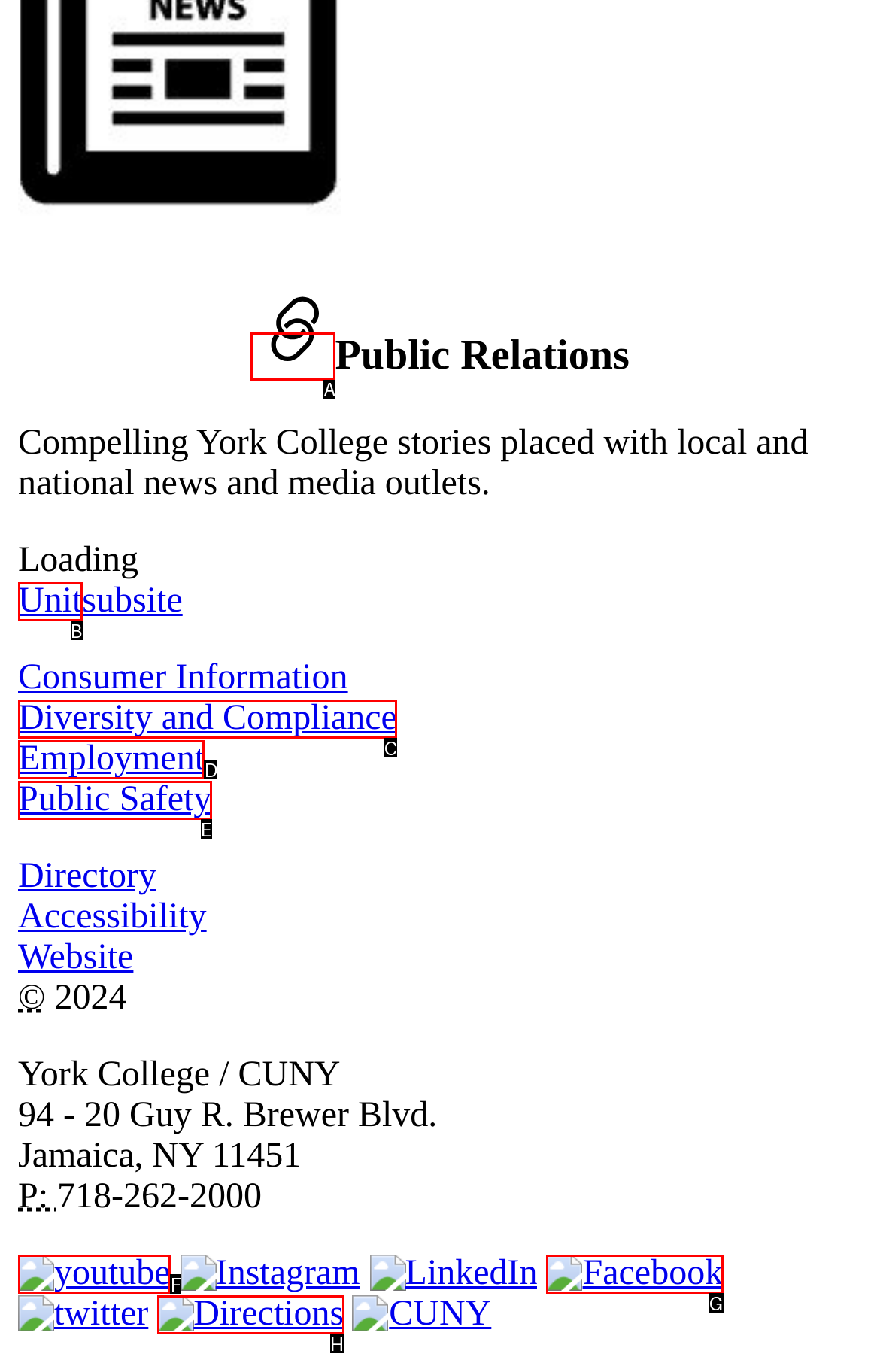Find the HTML element that matches the description provided: Public Safety
Answer using the corresponding option letter.

E